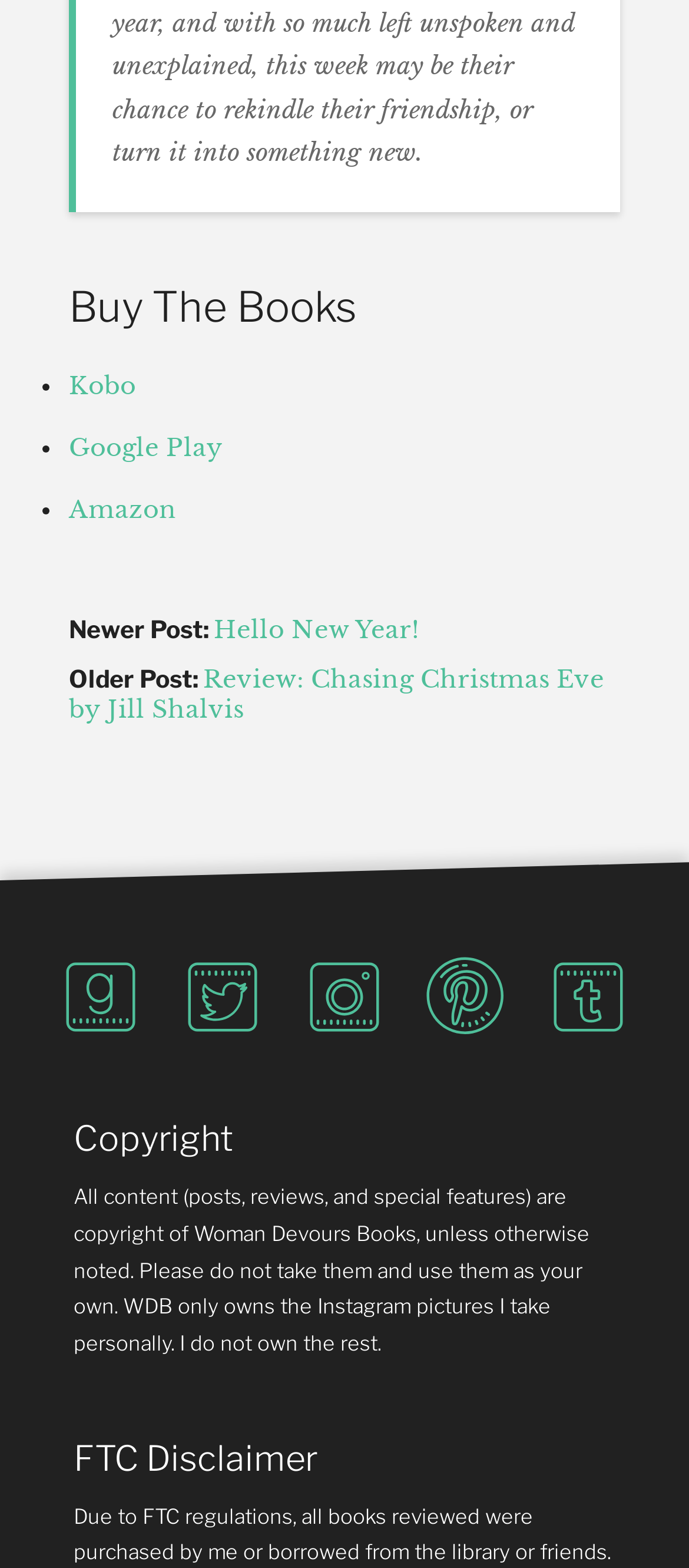Locate the bounding box of the UI element with the following description: "Google Play".

[0.1, 0.276, 0.323, 0.295]